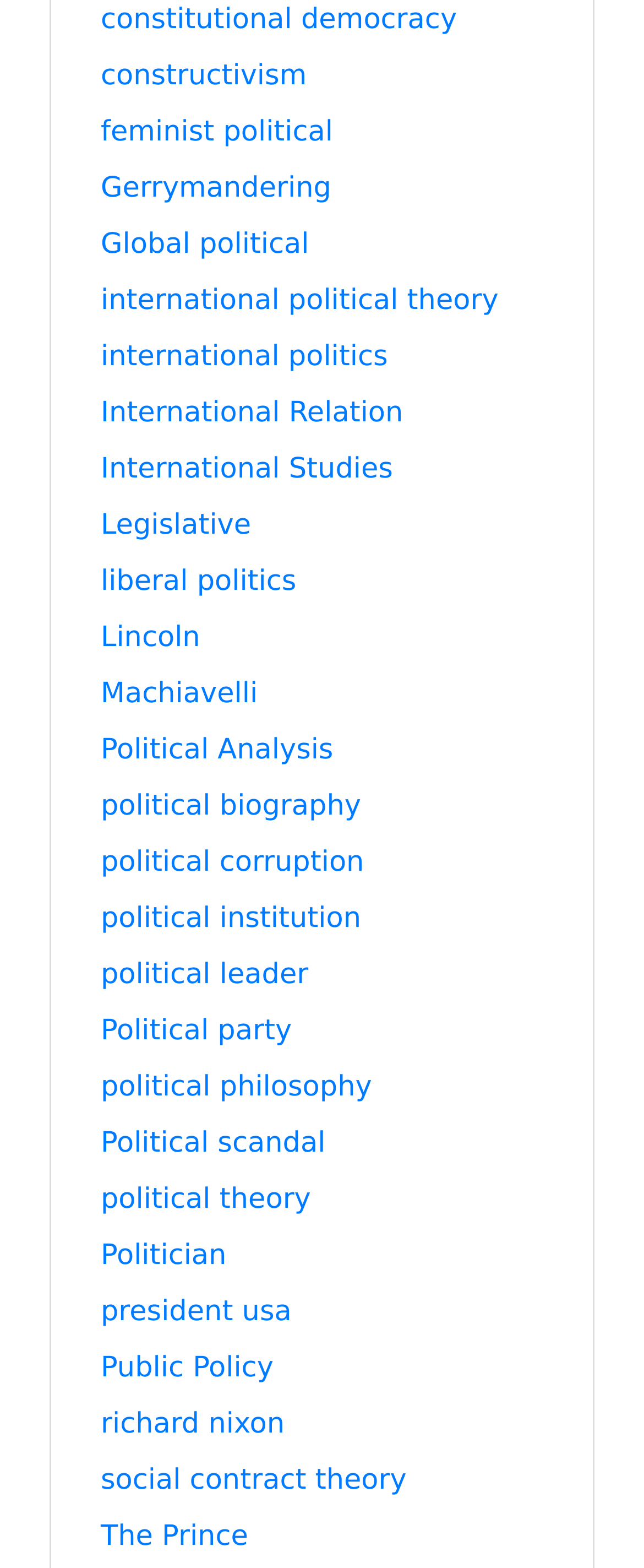Please give a concise answer to this question using a single word or phrase: 
How many links are there on the webpage?

25